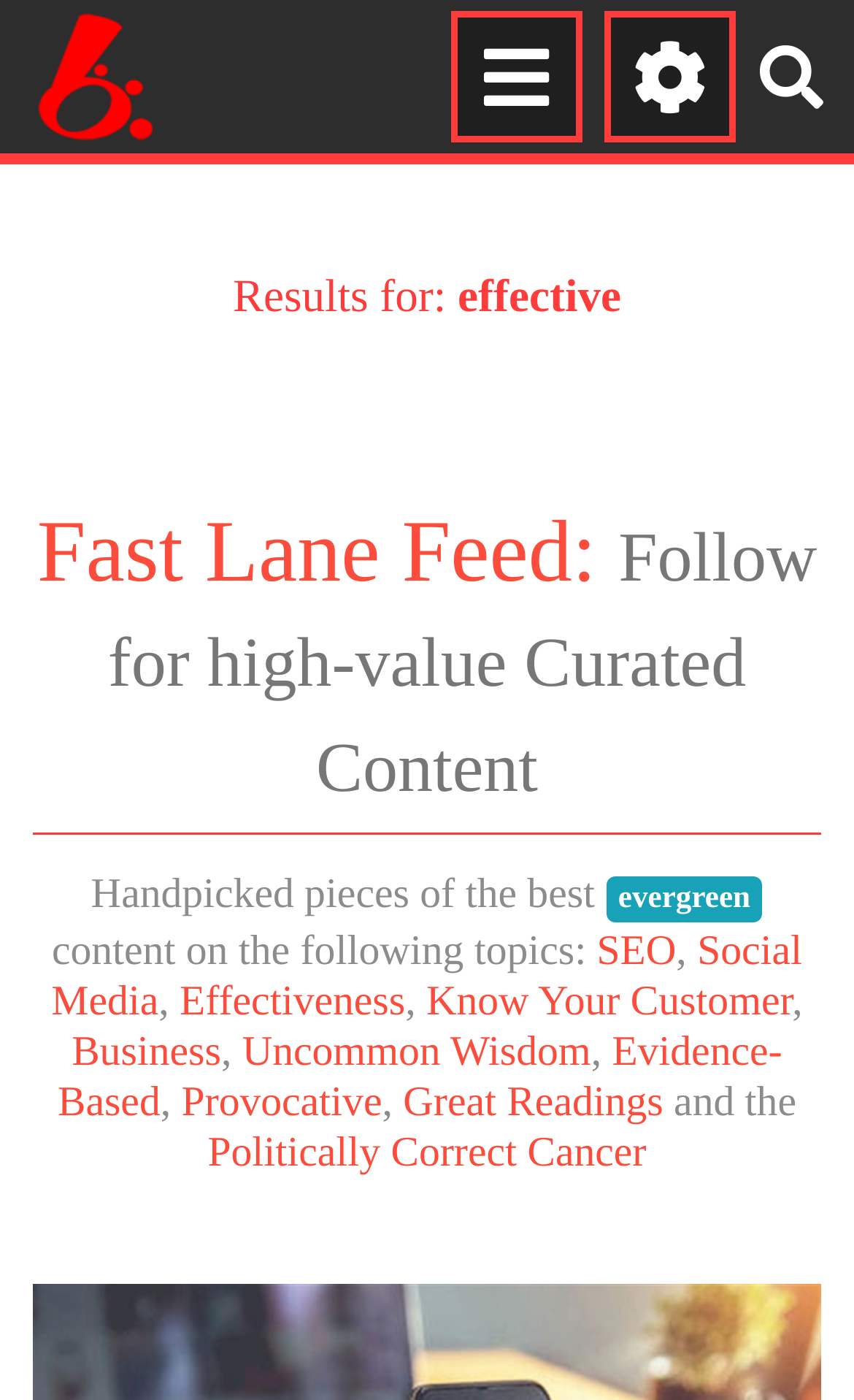Locate the bounding box coordinates of the area that needs to be clicked to fulfill the following instruction: "Read about Uncommon Wisdom". The coordinates should be in the format of four float numbers between 0 and 1, namely [left, top, right, bottom].

[0.283, 0.736, 0.692, 0.769]